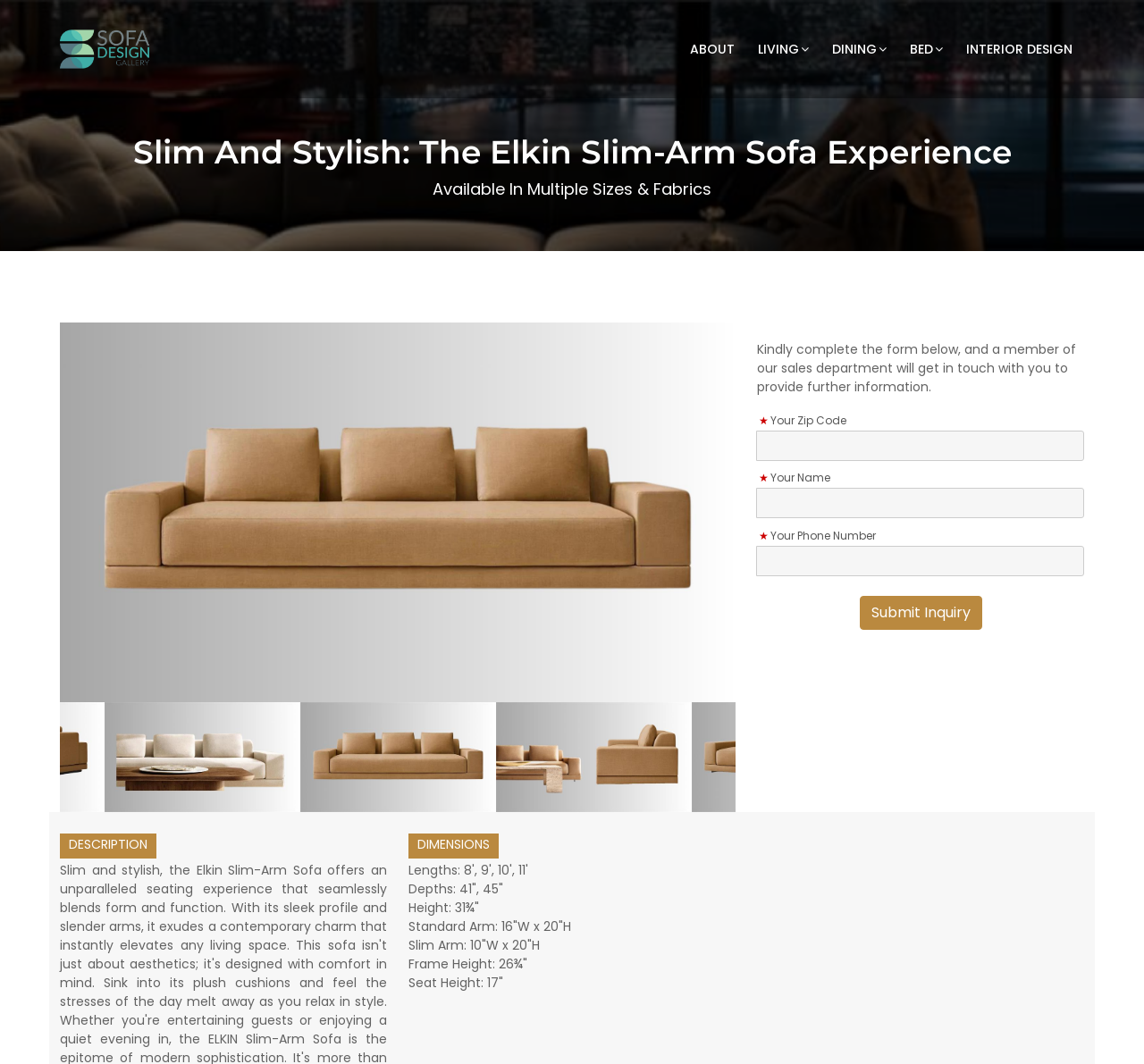Please find the bounding box for the UI component described as follows: "parent_node: Your Zip Code name="ctl00$MasterContentPH$ZipTB"".

[0.661, 0.405, 0.948, 0.433]